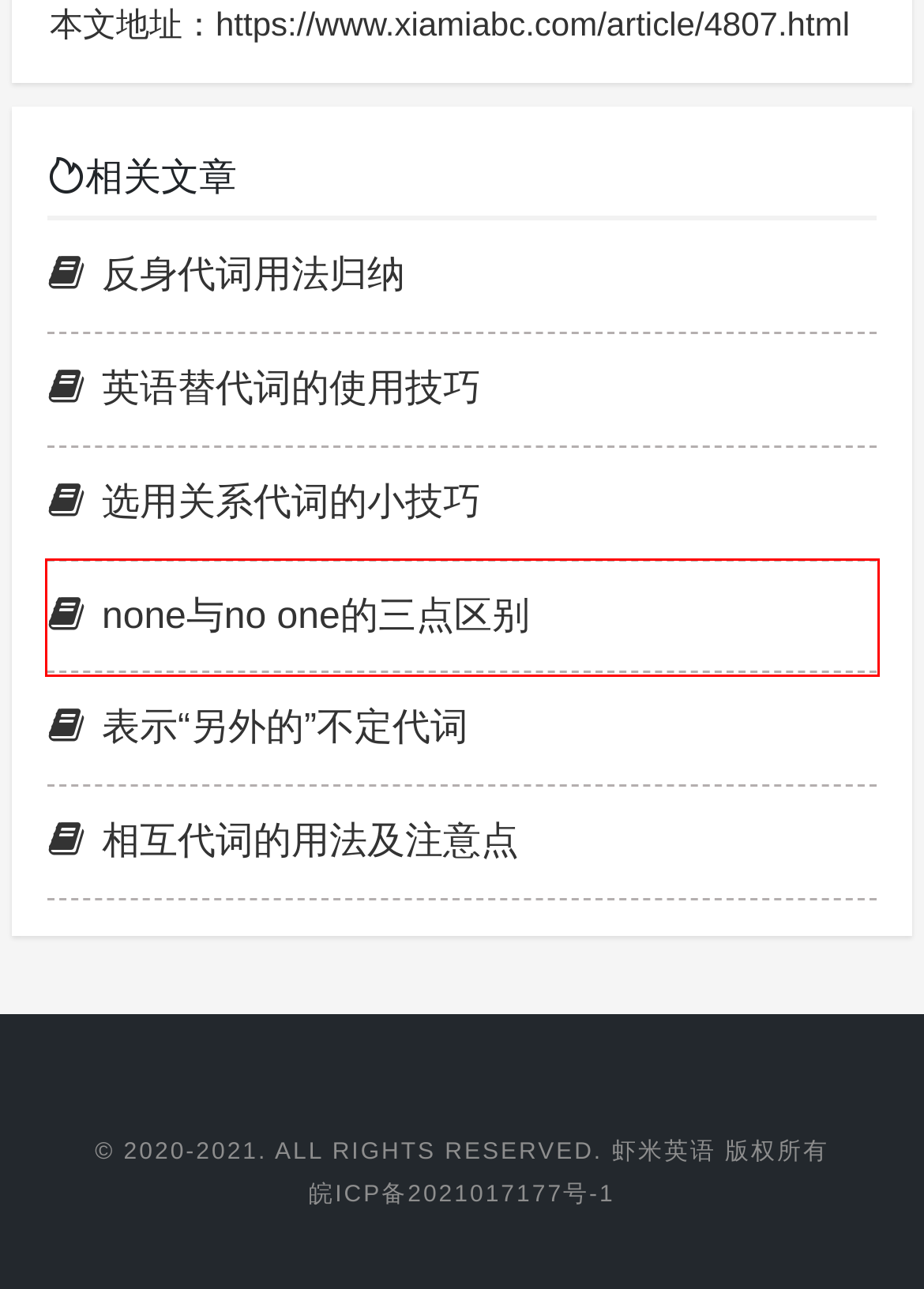Examine the webpage screenshot and identify the UI element enclosed in the red bounding box. Pick the webpage description that most accurately matches the new webpage after clicking the selected element. Here are the candidates:
A. none与no one的三点区别 - 虾米英语
B. 反身代词用法归纳 - 虾米英语
C. 英语语法-最实用的英语语法大全 - 虾米英语
D. 选用关系代词的小技巧 - 虾米英语
E. 英语替代词的使用技巧 - 虾米英语
F. 相互代词的用法及注意点 - 虾米英语
G. 表示“另外的”不定代词 - 虾米英语
H. 虾米英语-每日英语学习-成人零基础免费英语学习网站

A